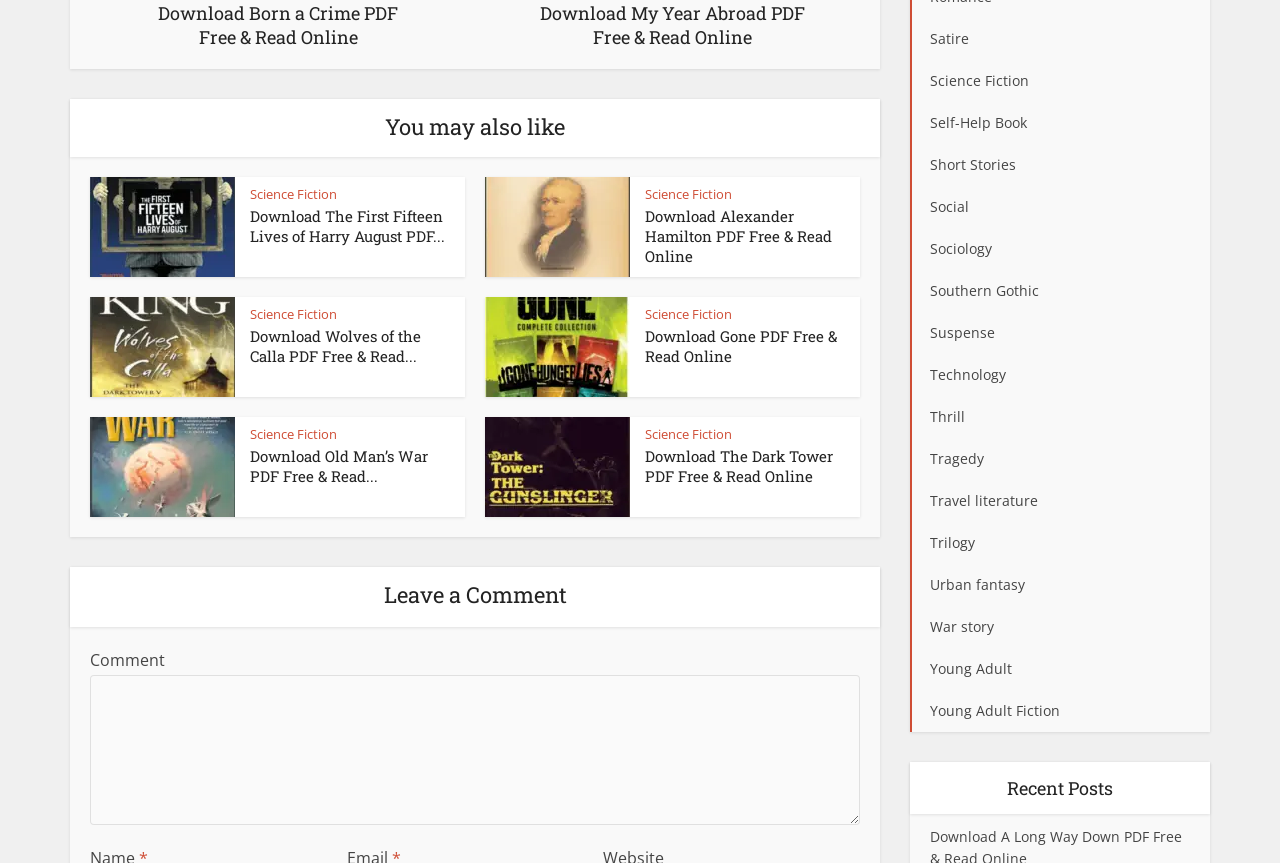Locate the bounding box coordinates of the area to click to fulfill this instruction: "Download Alexander Hamilton PDF Free & Read Online". The bounding box should be presented as four float numbers between 0 and 1, in the order [left, top, right, bottom].

[0.504, 0.239, 0.65, 0.309]